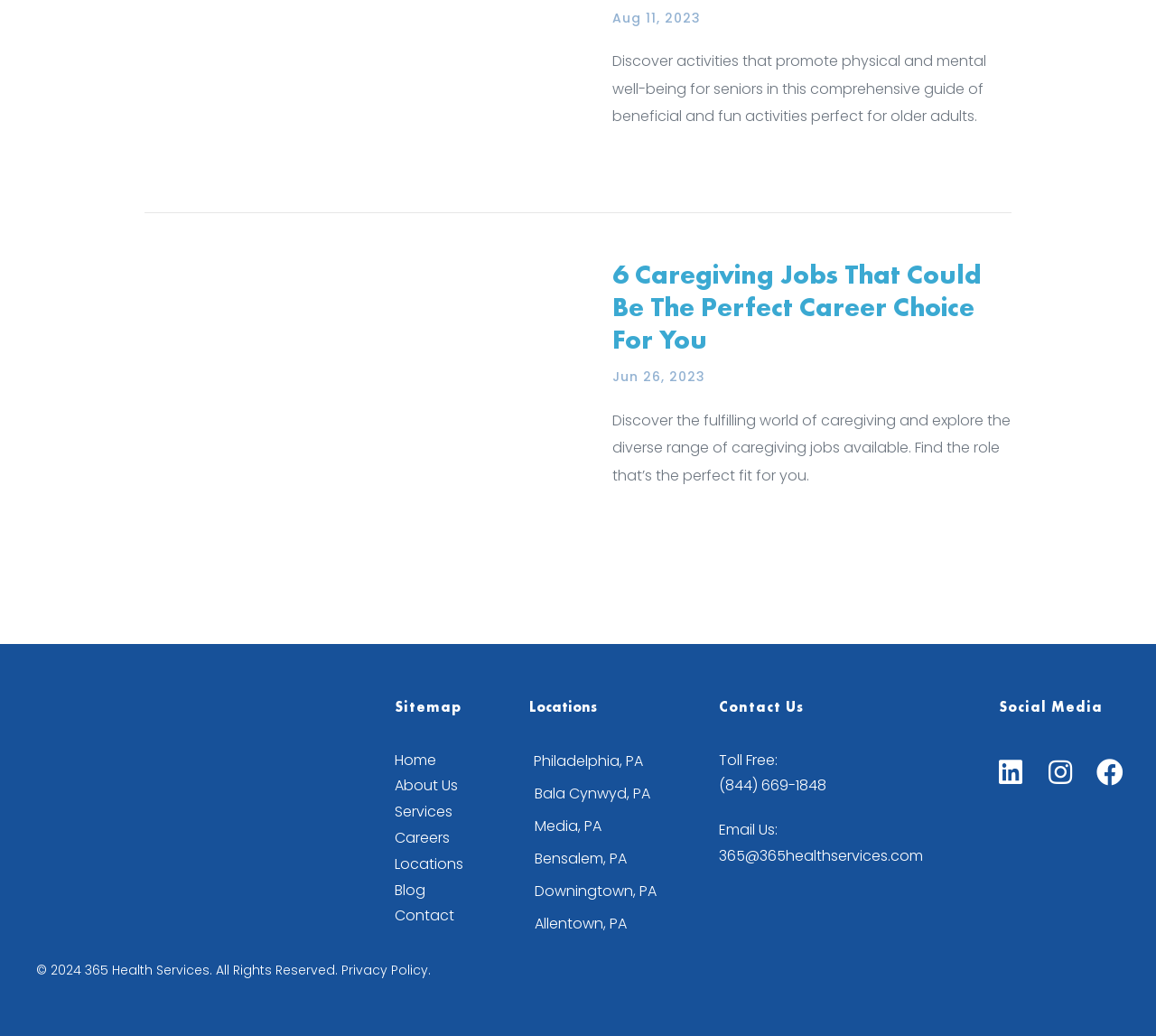What is the phone number to contact?
Answer the question with a detailed and thorough explanation.

I found the phone number to contact by looking at the StaticText element with the text '(844) 669-1848' which is located at [0.622, 0.748, 0.715, 0.768] and is a sibling of the StaticText element with the text 'Toll Free:'.